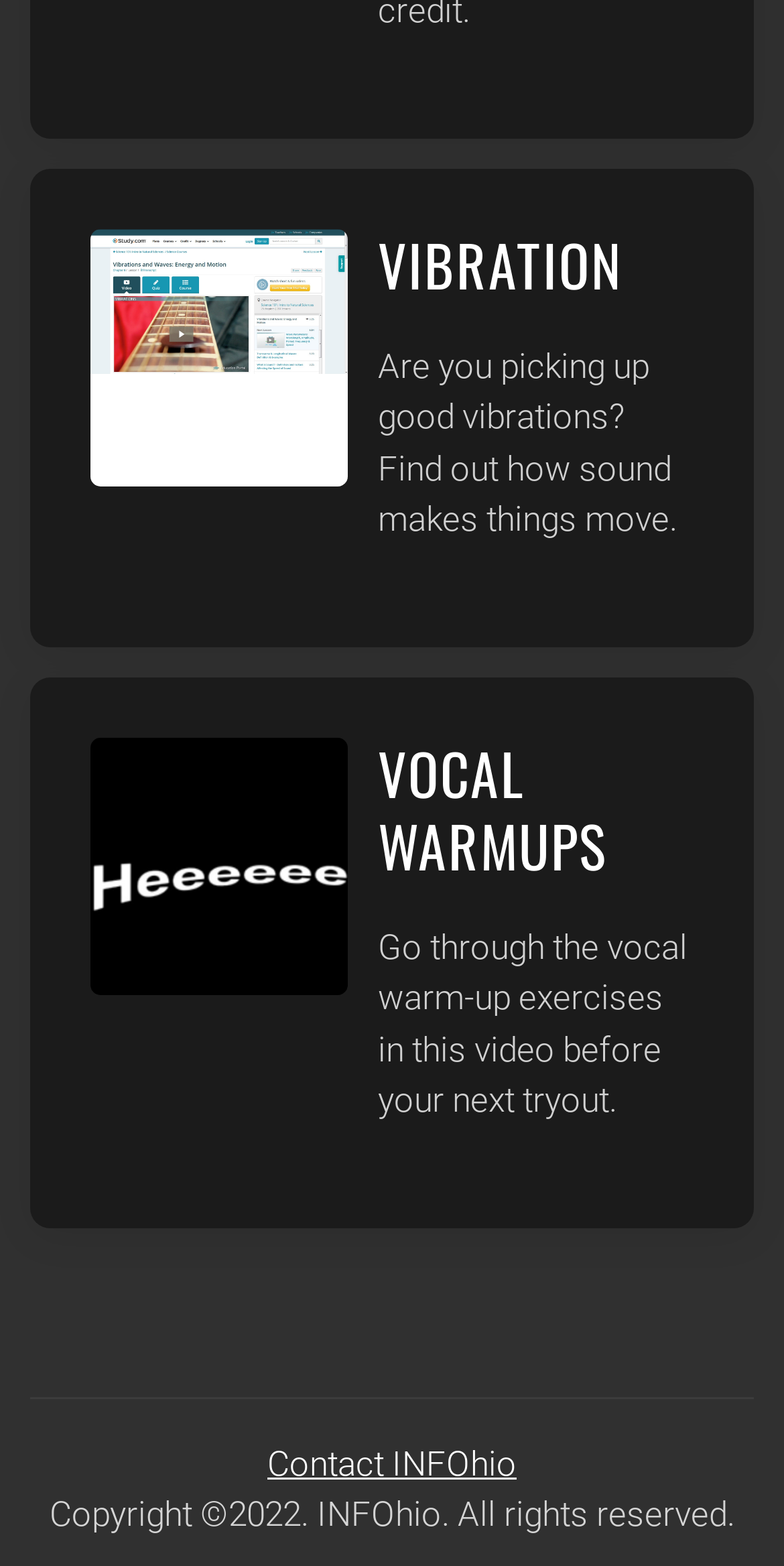Using the element description: "parent_node: VOCAL WARMUPS", determine the bounding box coordinates for the specified UI element. The coordinates should be four float numbers between 0 and 1, [left, top, right, bottom].

[0.038, 0.432, 0.962, 0.784]